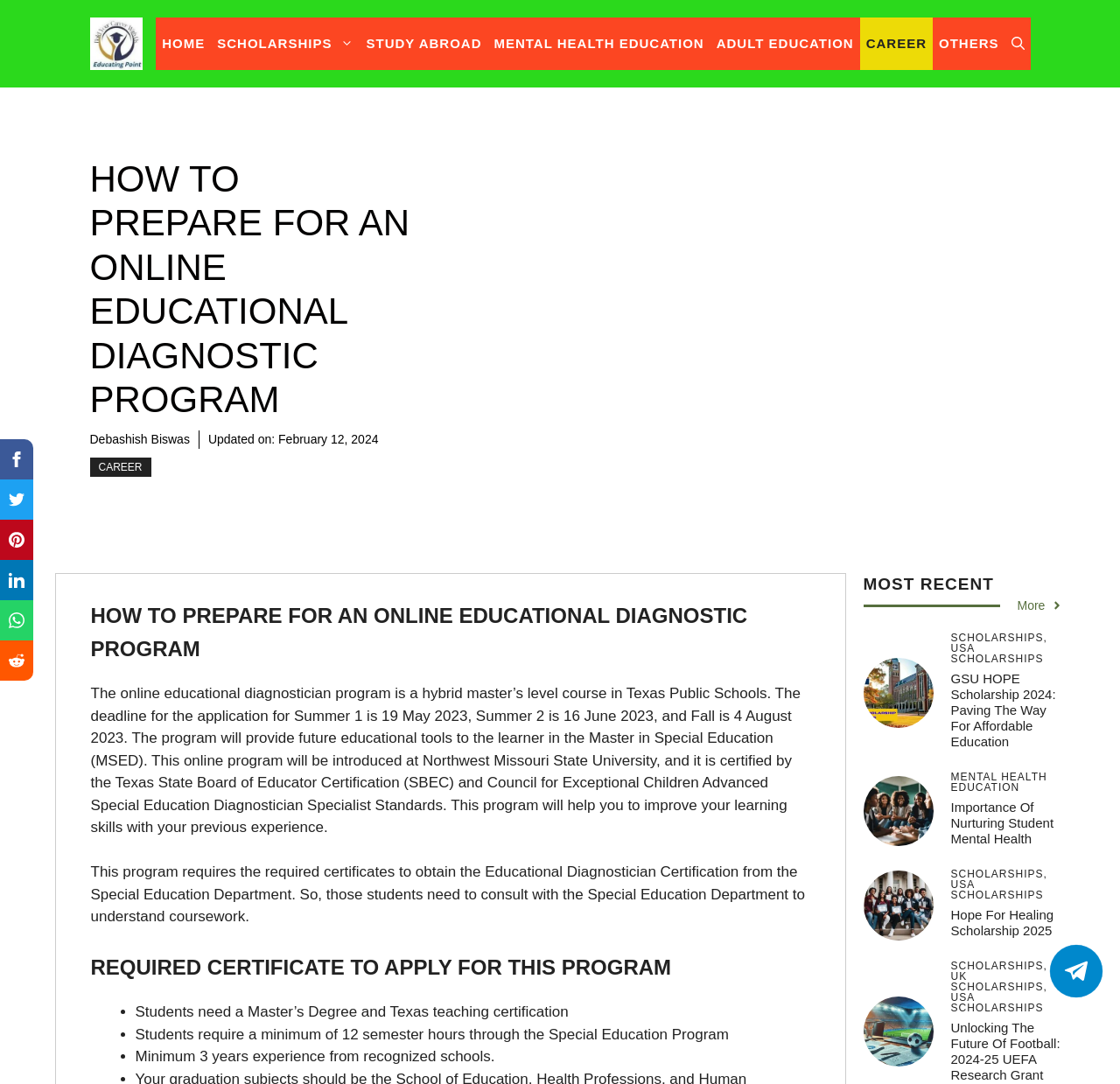Please mark the bounding box coordinates of the area that should be clicked to carry out the instruction: "Click on the 'BAKKEN CRUDE' link".

None